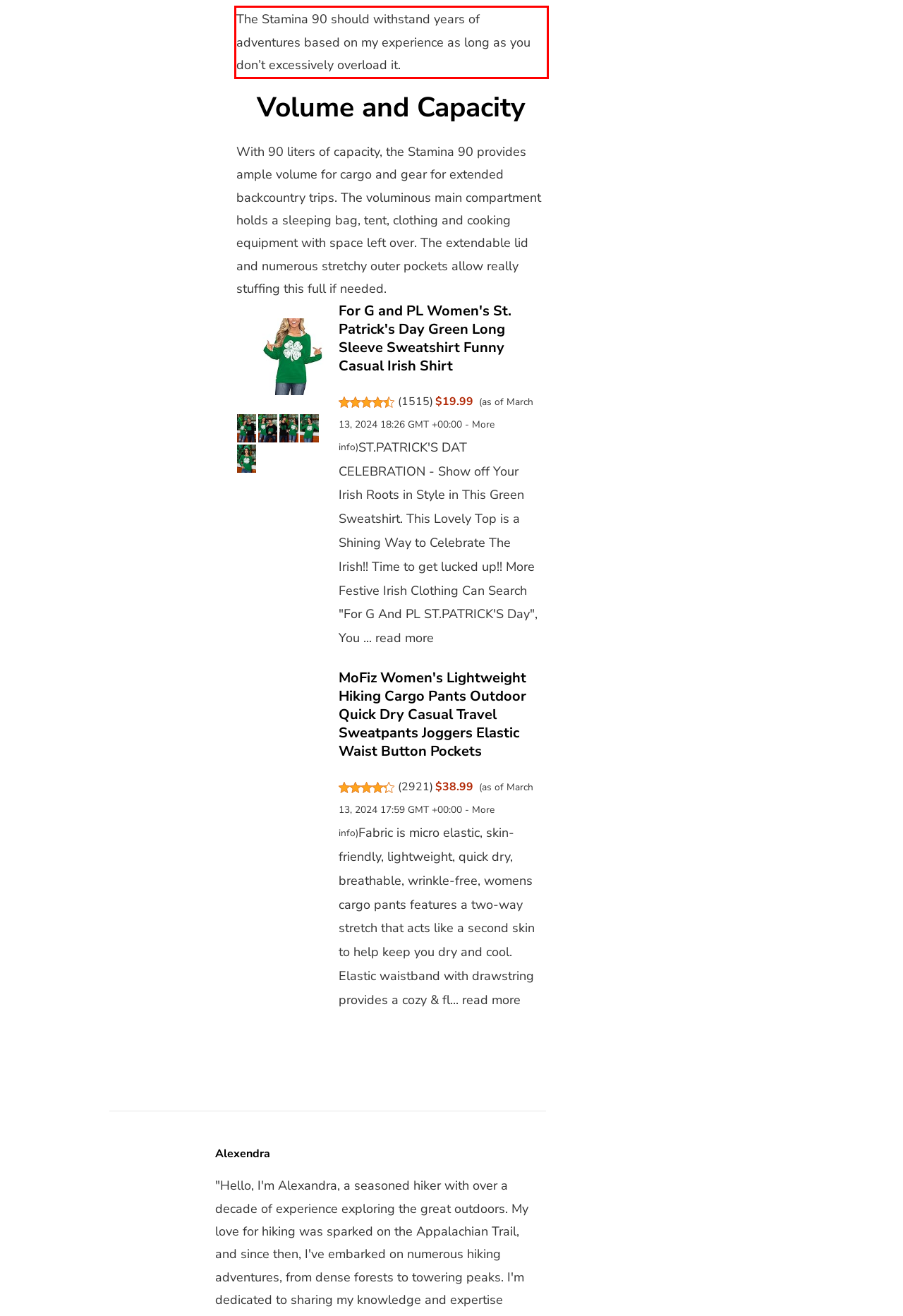Identify the text inside the red bounding box on the provided webpage screenshot by performing OCR.

The Stamina 90 should withstand years of adventures based on my experience as long as you don’t excessively overload it.